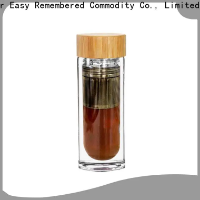Using details from the image, please answer the following question comprehensively:
What is the purpose of the infuser's transparent design?

The caption explains that the transparent design of the infuser allows users to see the infused liquid, which enhances the visual appeal of the product by showcasing vibrant colors.